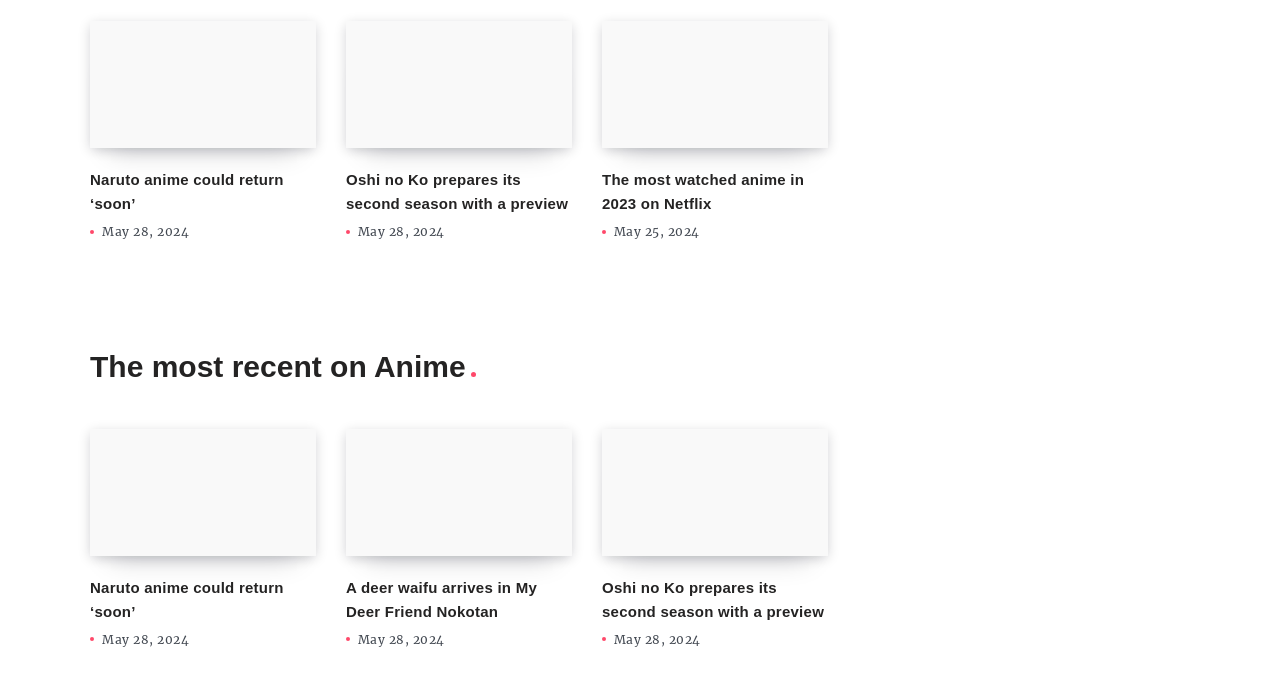Find the bounding box coordinates of the element's region that should be clicked in order to follow the given instruction: "Read about A deer waifu in My Deer Friend Nokotan". The coordinates should consist of four float numbers between 0 and 1, i.e., [left, top, right, bottom].

[0.27, 0.622, 0.447, 0.807]